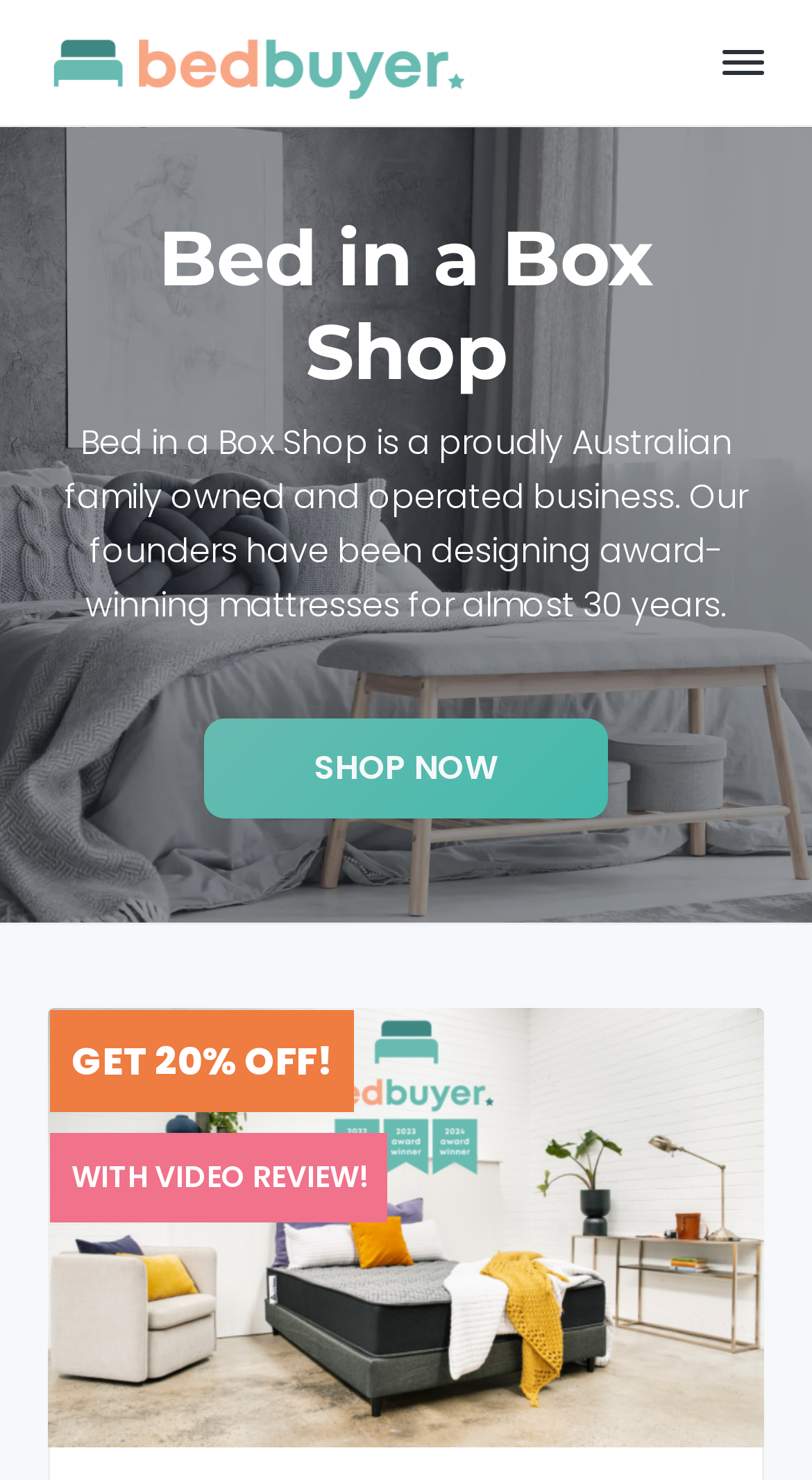Bounding box coordinates should be in the format (top-left x, top-left y, bottom-right x, bottom-right y) and all values should be floating point numbers between 0 and 1. Determine the bounding box coordinate for the UI element described as: Mother and baby knowledge community

None